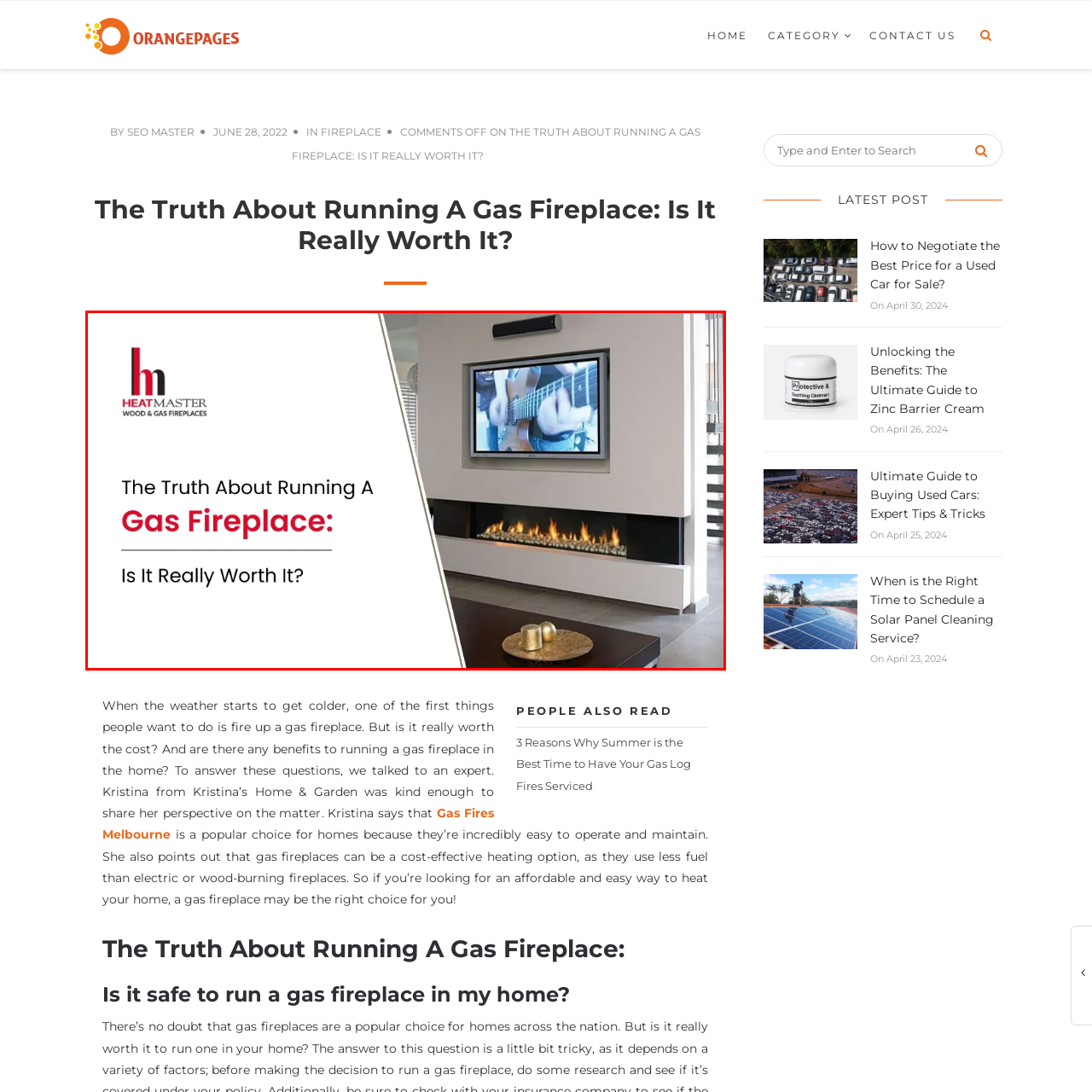Deliver a detailed explanation of the elements found in the red-marked area of the image.

The image presents a modern interior featuring a sleek gas fireplace, which adds a contemporary touch to the space. Above the fireplace, a flat-screen television displays an image of a musician playing a guitar, creating a cozy ambiance perfect for entertainment. The fireplace itself is elegantly designed, showcasing an inviting flame that enhances the room's warmth and aesthetic appeal. 

Accompanying this visual is the title "The Truth About Running A Gas Fireplace: Is It Really Worth It?" prominently displayed, indicating an exploration of the benefits and considerations of using gas fireplaces in homes. The branding of "HEAT MASTER" is featured, suggesting a focus on quality and expertise in wood and gas fireplaces. This captivating setting invites viewers to contemplate the practical and aesthetic advantages of incorporating a gas fireplace into their living spaces.